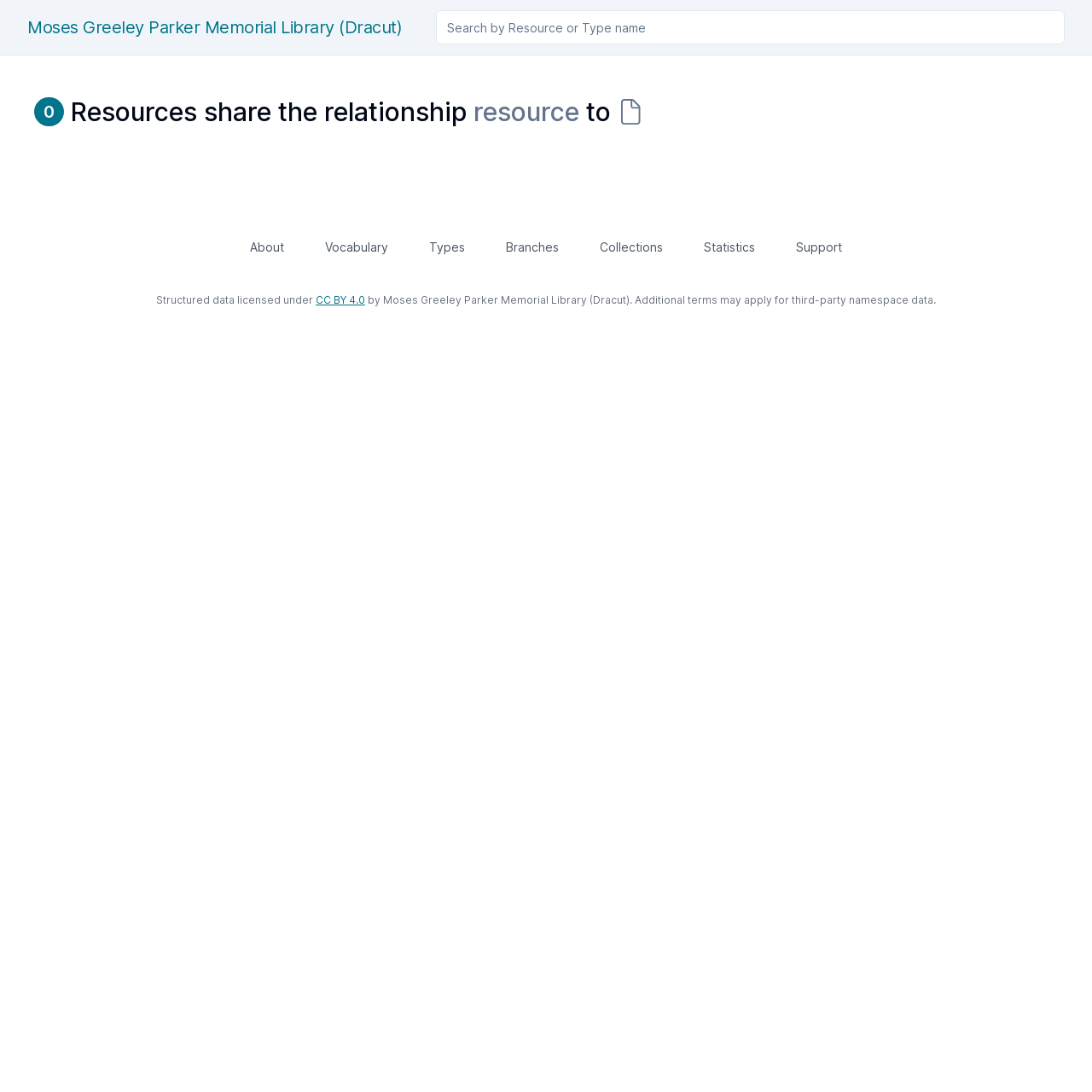Explain the contents of the webpage comprehensively.

The webpage appears to be a library platform, specifically the Moses Greeley Parker Memorial Library (Dracut) page. At the top, there is a heading with the library's name, which is also a clickable link. 

Below the library's name, there is a search bar that spans most of the width of the page, allowing users to search by resource or type name. 

To the left of the search bar, there is a small text element displaying the number "0". 

Further down, there is a heading that explains the relationship between resources. 

The main content area of the page takes up most of the space, but its contents are not explicitly described in the accessibility tree. 

At the bottom of the page, there is a footer section that contains a navigation menu with several links, including "About", "Vocabulary", "Types", "Branches", "Collections", "Statistics", and "Support". 

To the right of the navigation menu, there is a section that describes the licensing terms for the structured data, which is licensed under CC BY 4.0, with additional terms applying to third-party namespace data.